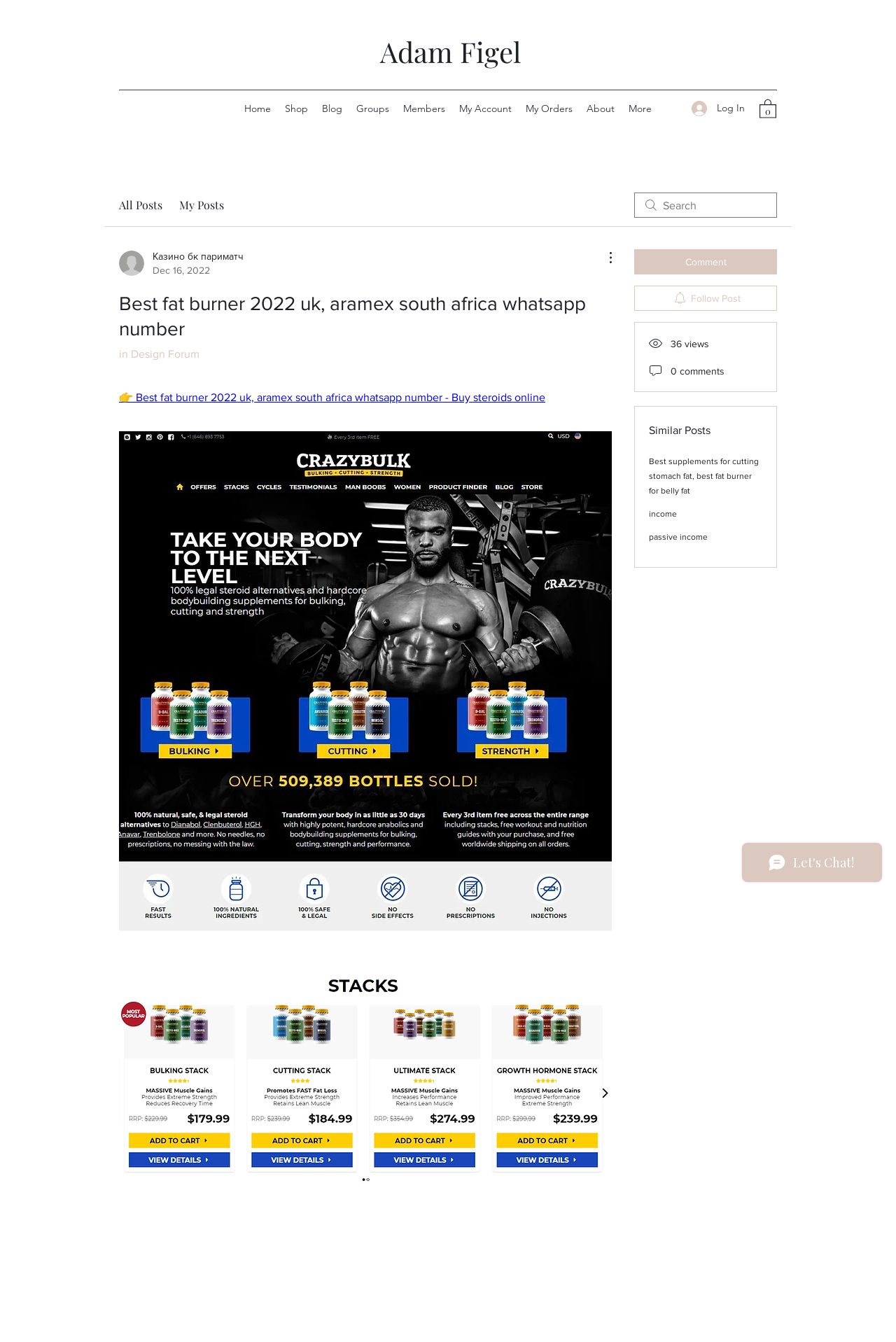Carefully observe the image and respond to the question with a detailed answer:
What is the function of the 'Search' bar?

The 'Search' bar is likely used to allow users to search for specific content or keywords on the website, suggesting that the website has a large amount of content that can be searched through.